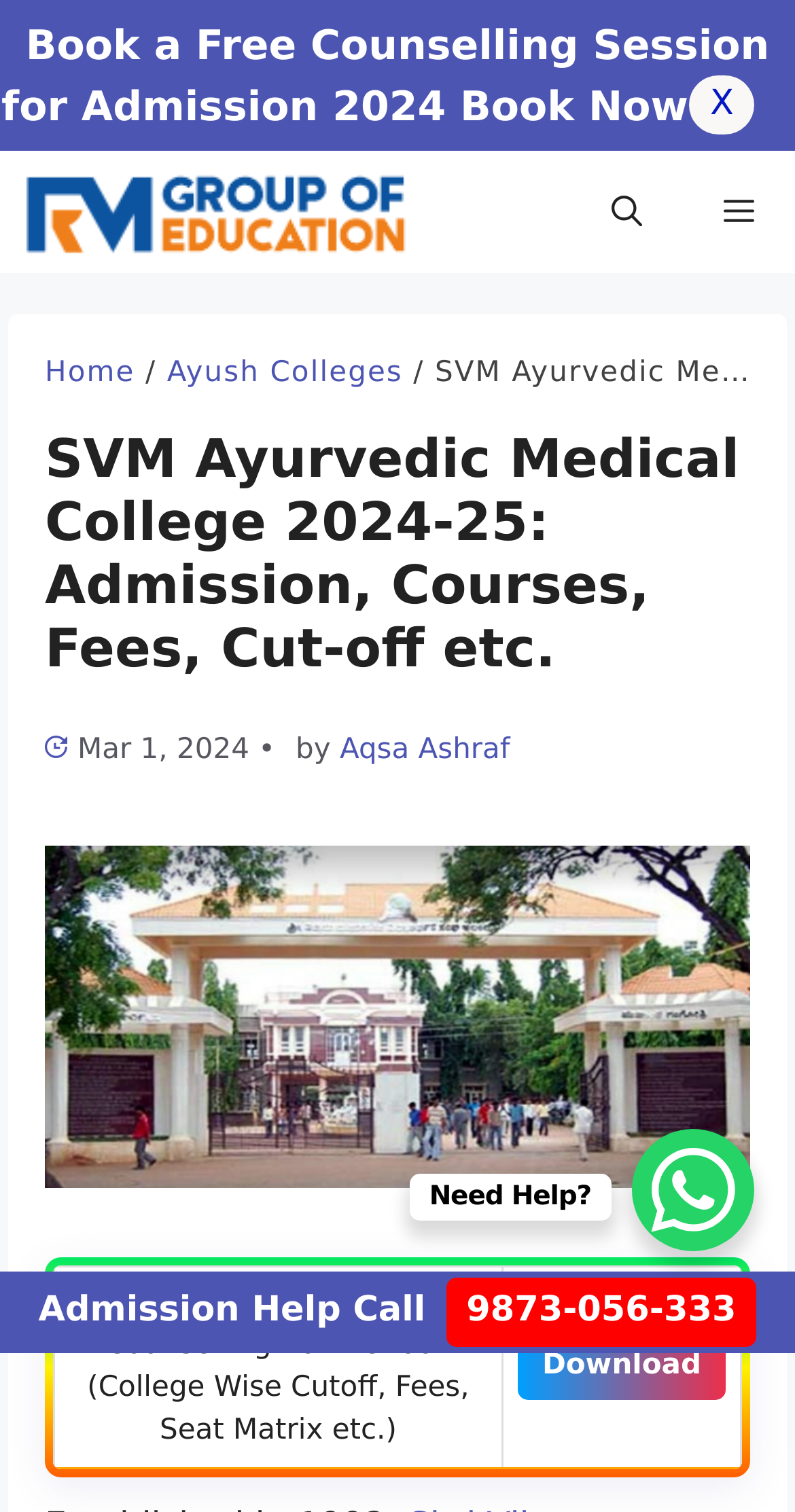Please identify the bounding box coordinates of the element I need to click to follow this instruction: "Click on the author's name".

None